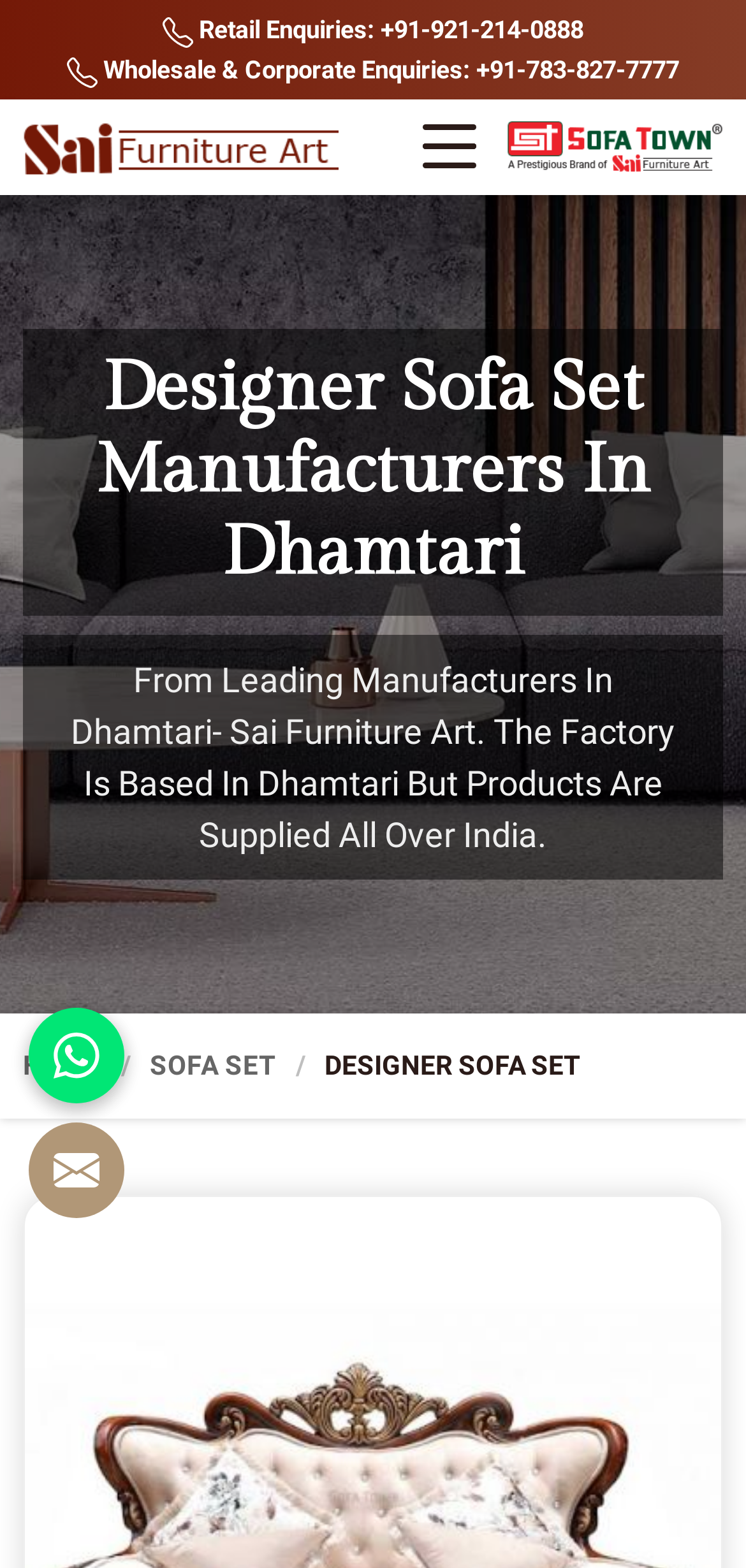What is the phone number for retail enquiries?
Please interpret the details in the image and answer the question thoroughly.

I found the phone number for retail enquiries by looking at the link element with the text 'Retail Enquiries: +91-921-214-0888' which is located at the top of the webpage.